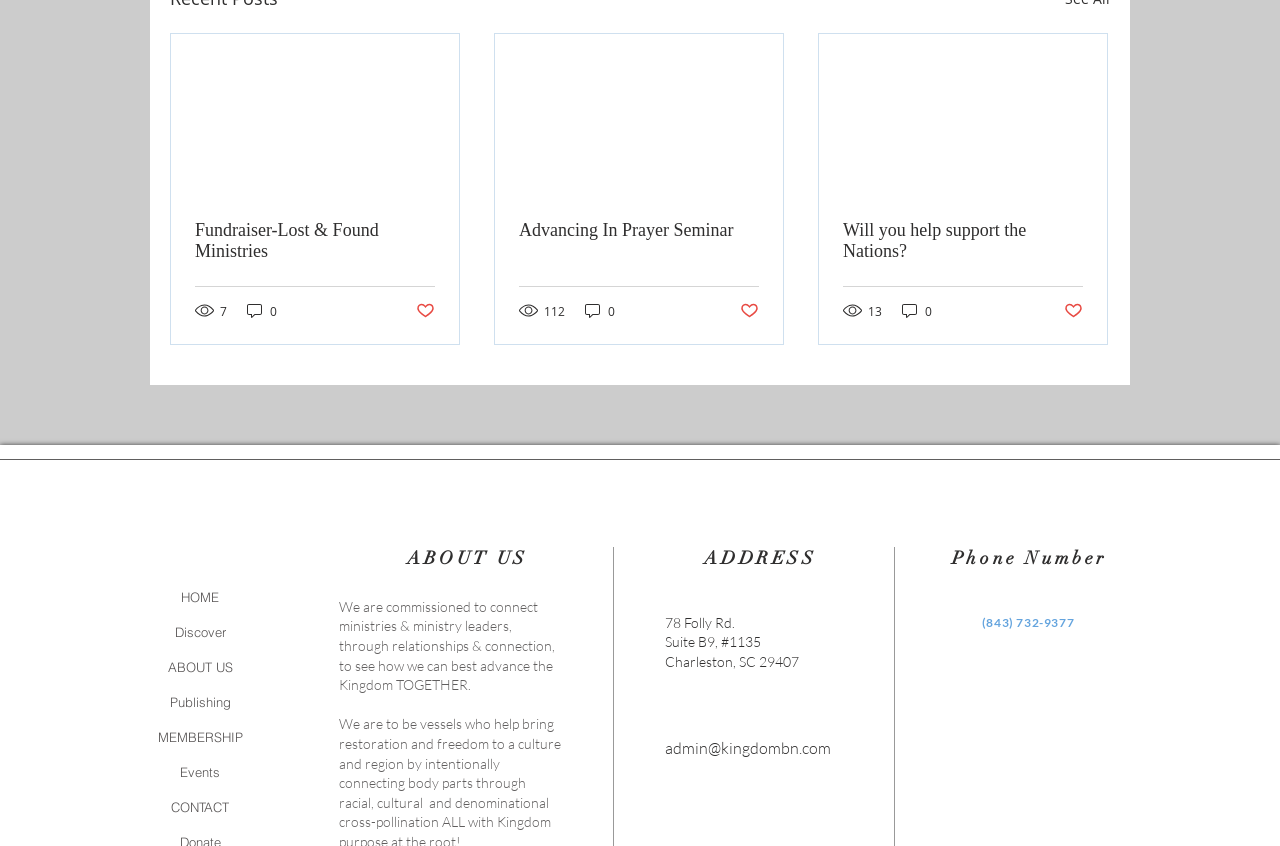How many views does the 'Advancing In Prayer Seminar' post have?
Can you offer a detailed and complete answer to this question?

The 'Advancing In Prayer Seminar' post has 112 views, as indicated by the '112 views' text next to the post.